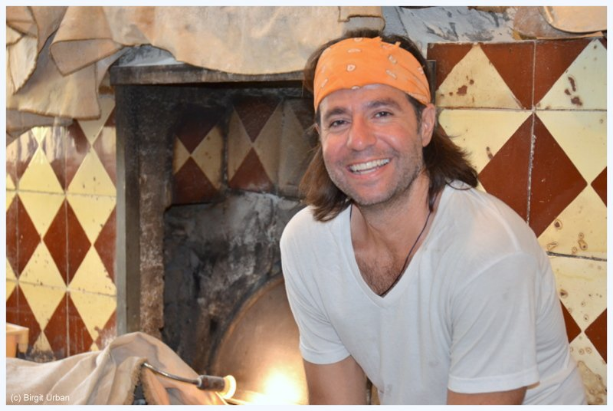What is the color of the tiles on the fireplace?
Refer to the image and provide a thorough answer to the question.

The traditional fireplace behind the man is adorned with tiled patterns in earthy tones of red, yellow, and cream, which adds to the warm and cozy ambiance of the setting.